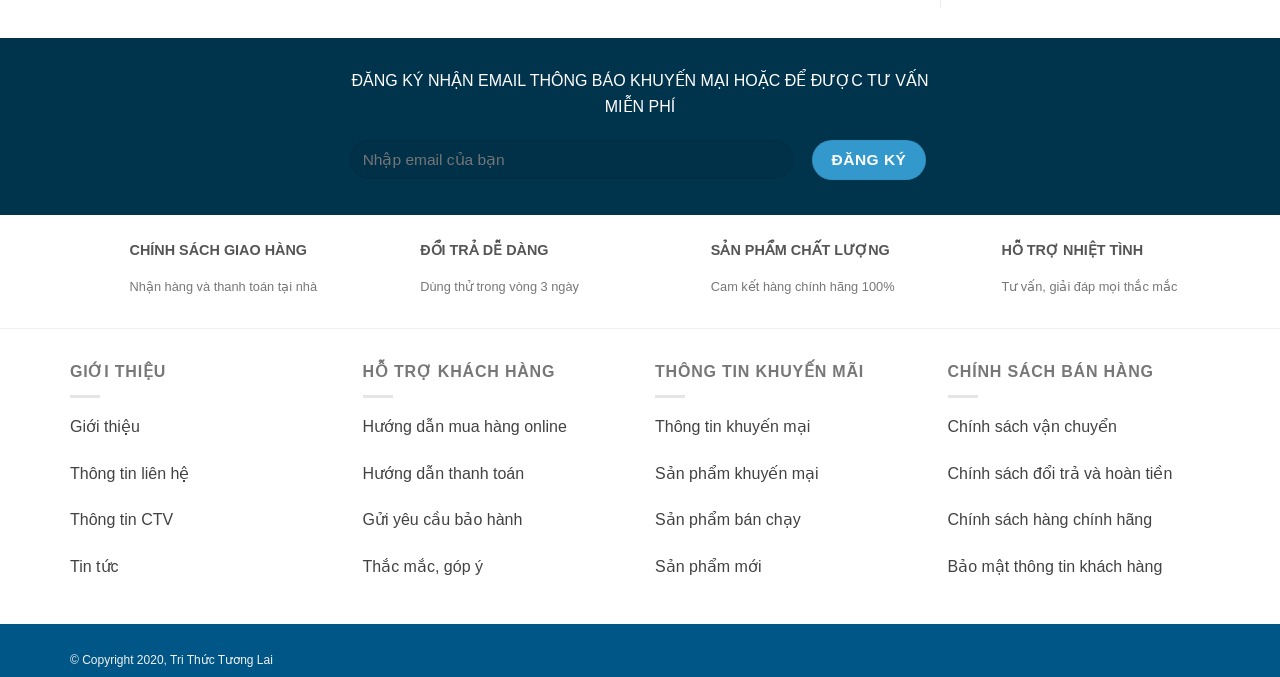Locate the bounding box coordinates of the area that needs to be clicked to fulfill the following instruction: "Read about customer support". The coordinates should be in the format of four float numbers between 0 and 1, namely [left, top, right, bottom].

[0.782, 0.412, 0.92, 0.434]